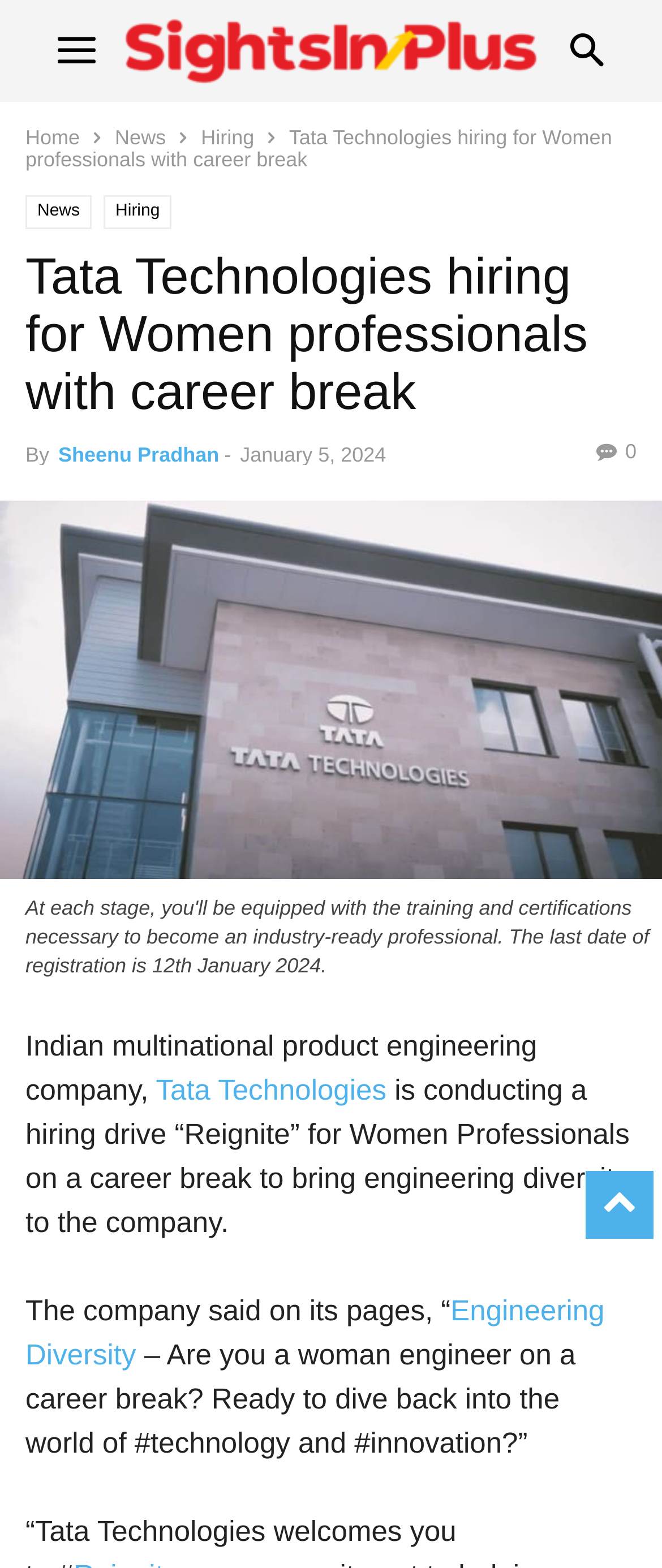Provide the bounding box coordinates for the area that should be clicked to complete the instruction: "Visit Tata Technologies".

[0.236, 0.685, 0.584, 0.705]